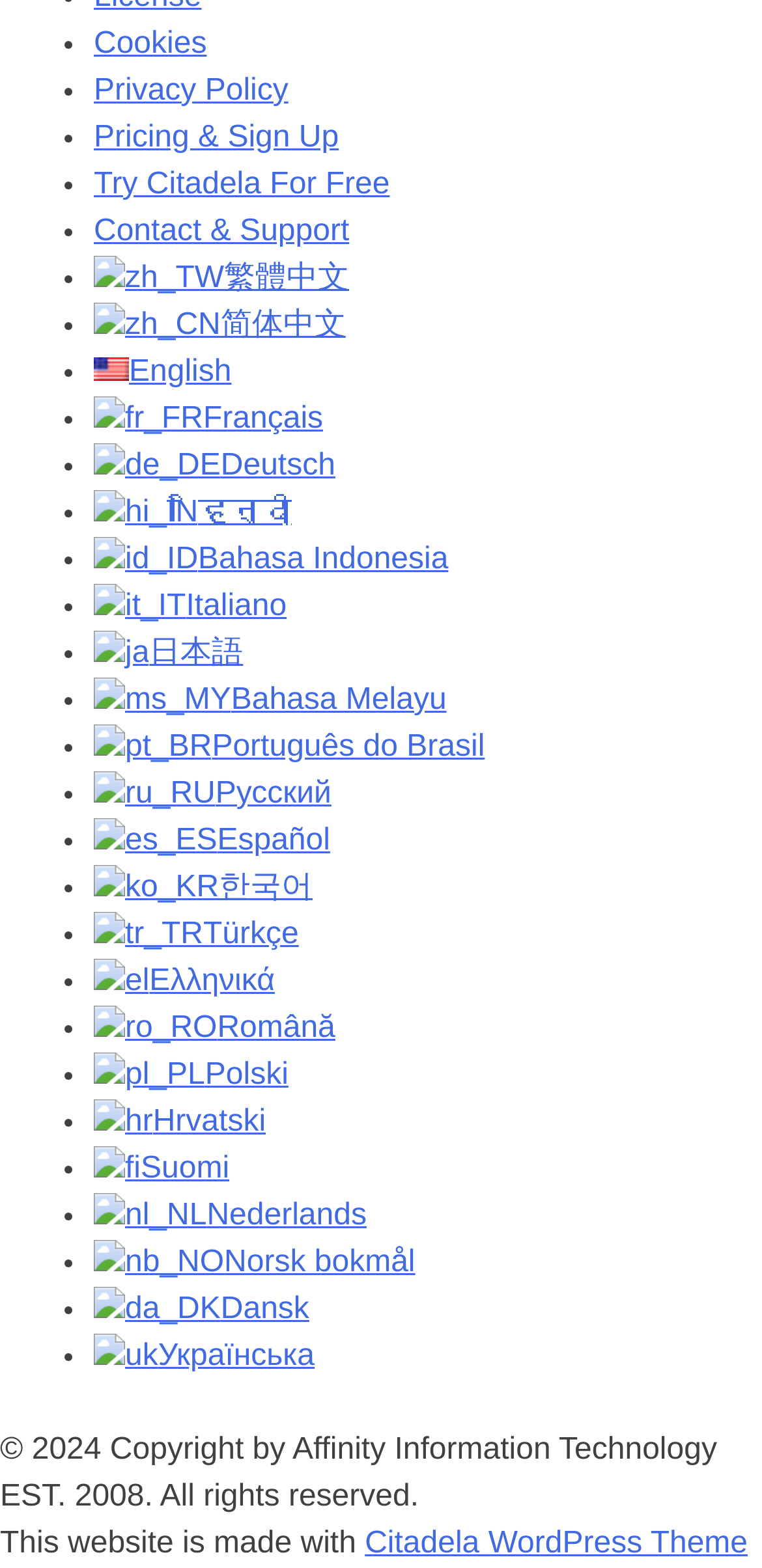With reference to the image, please provide a detailed answer to the following question: How many list markers are there?

I counted the number of list markers, which are the bullet points preceding each language option or link, and found 24 of them.